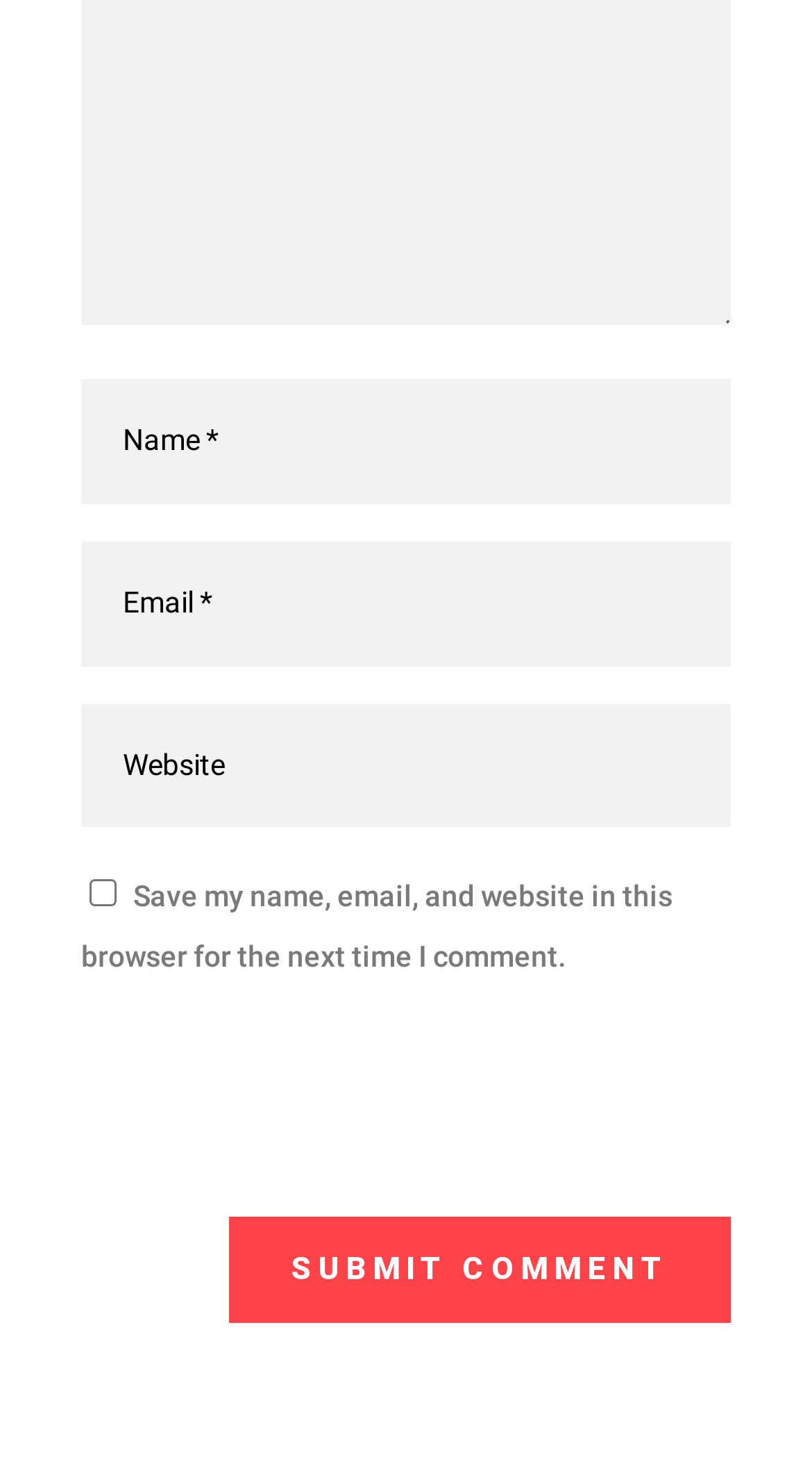Can you give a detailed response to the following question using the information from the image? What is the purpose of the checkbox?

The checkbox is labeled 'Save my name, email, and website in this browser for the next time I comment.' This suggests that its purpose is to save the user's comment information for future use.